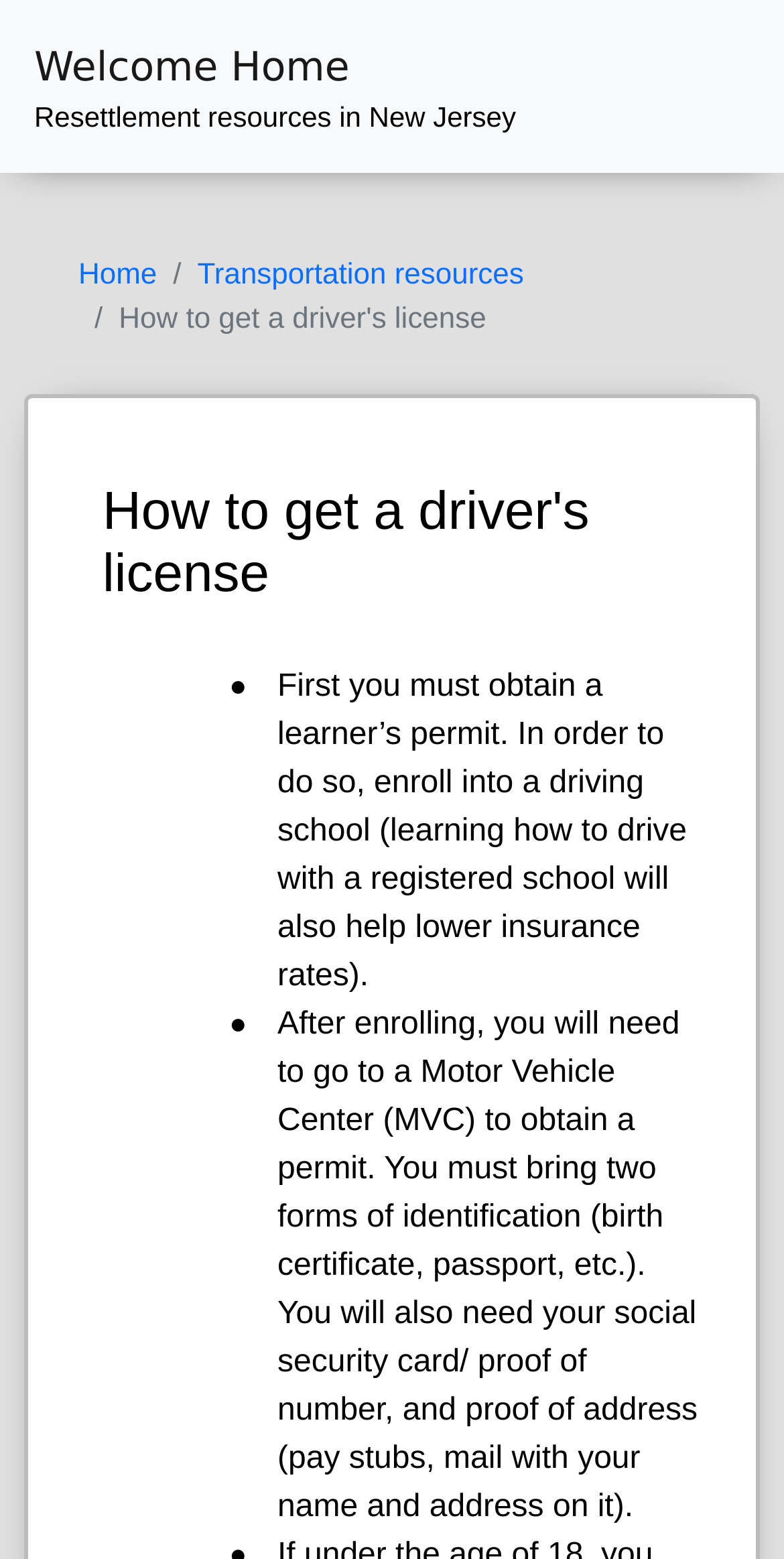Extract the bounding box coordinates of the UI element described: "Home". Provide the coordinates in the format [left, top, right, bottom] with values ranging from 0 to 1.

[0.1, 0.166, 0.2, 0.187]